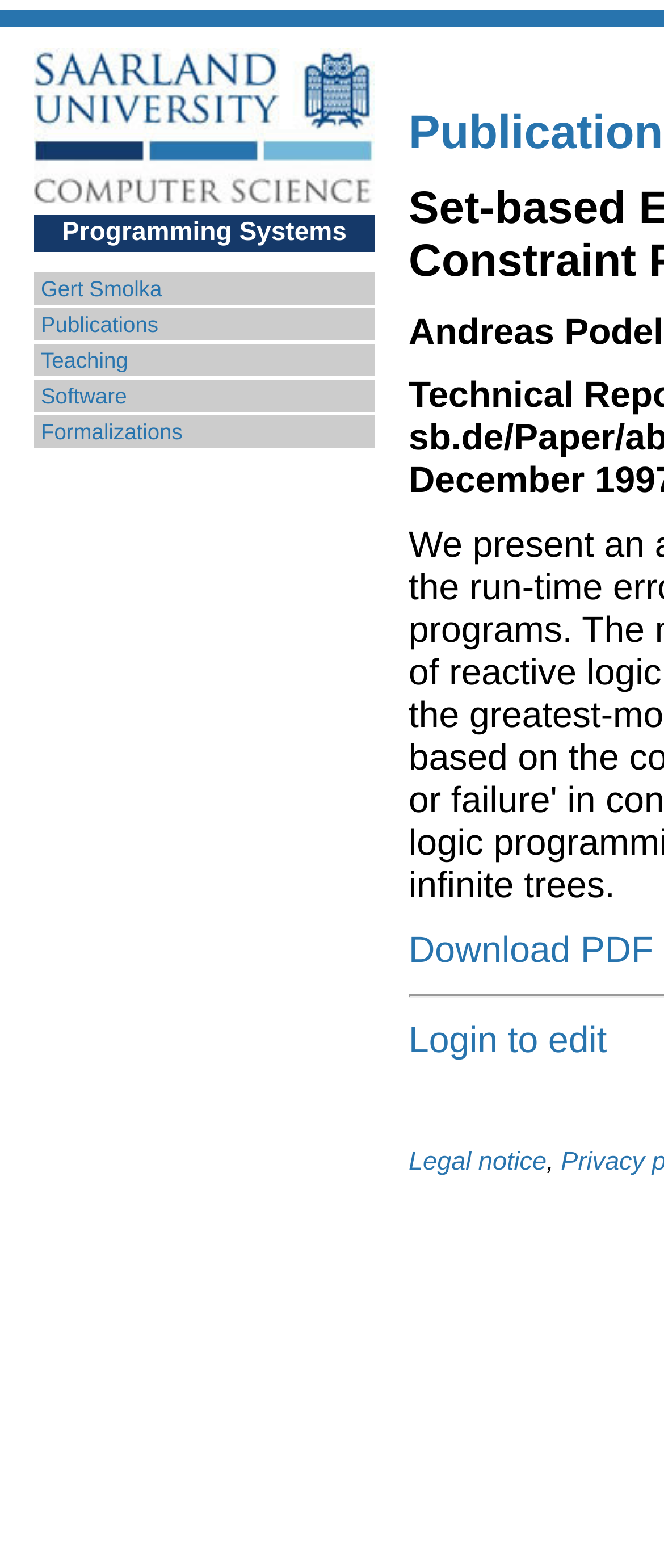Determine the bounding box coordinates of the element's region needed to click to follow the instruction: "download the PDF". Provide these coordinates as four float numbers between 0 and 1, formatted as [left, top, right, bottom].

[0.615, 0.593, 0.984, 0.619]